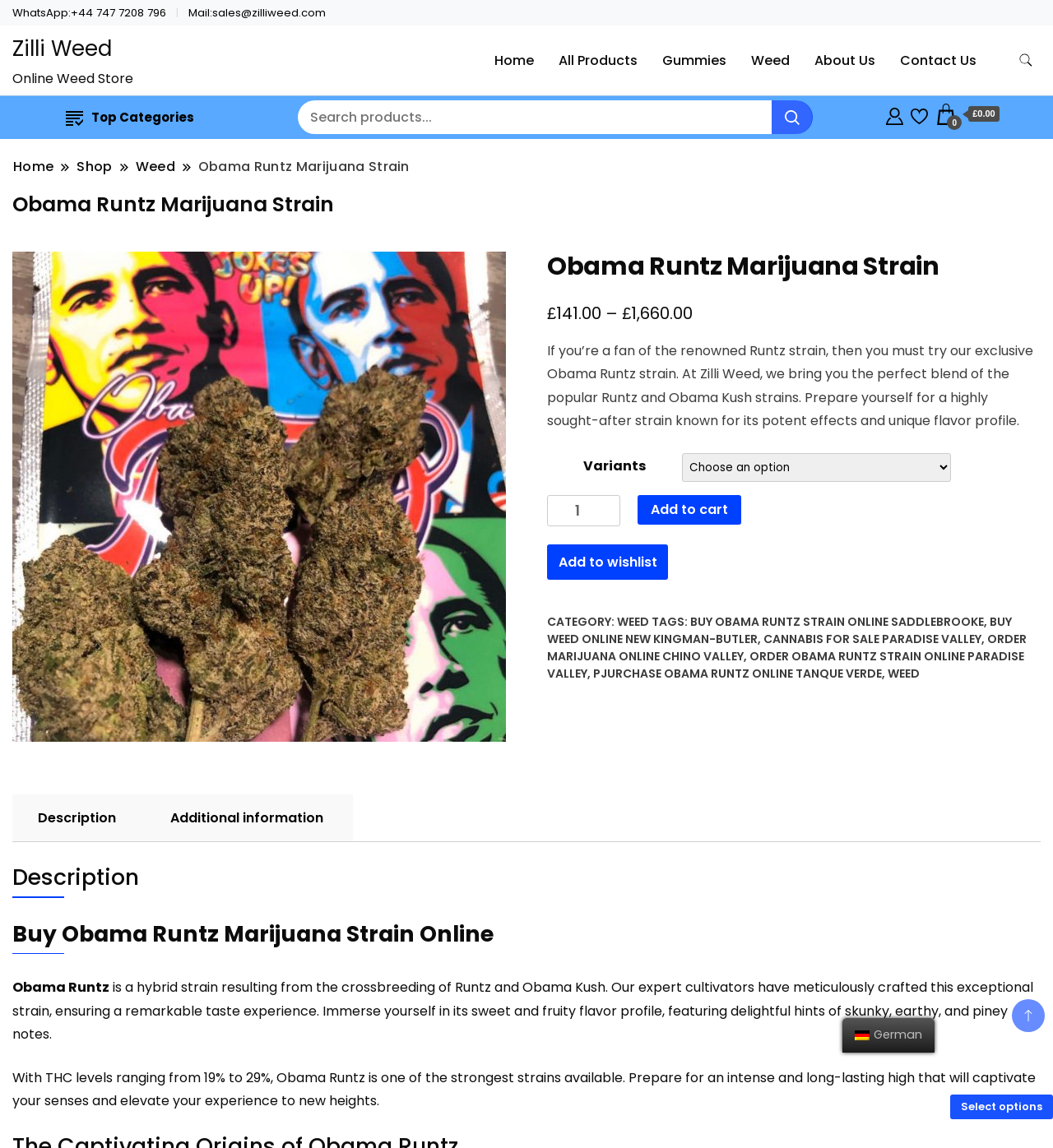For the following element description, predict the bounding box coordinates in the format (top-left x, top-left y, bottom-right x, bottom-right y). All values should be floating point numbers between 0 and 1. Description: Home

[0.459, 0.024, 0.517, 0.081]